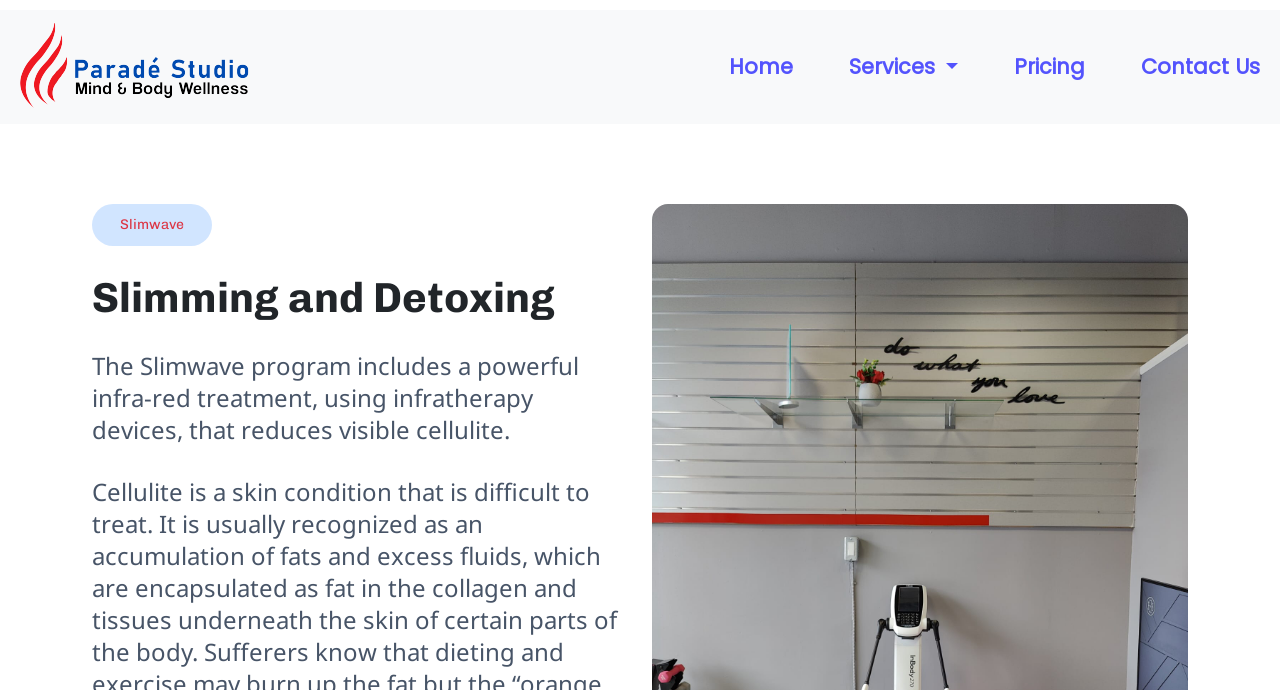Detail the features and information presented on the webpage.

The webpage is a mind and body wellness studio that offers various services to enrich personal wellbeing. At the top left corner, there is a link to "Agon" accompanied by a small image. On the top right side, there are four navigation links: "Home", "Services" (which is a dropdown button), "Pricing", and "Contact Us", arranged horizontally.

Below the navigation links, there is a section focused on slimming and detoxing services. The title "Slimming and Detoxing" is prominently displayed, followed by a brief description of the "Slimwave program", which includes an infra-red treatment that reduces visible cellulite. The text "Slimwave" is also highlighted separately above the description.